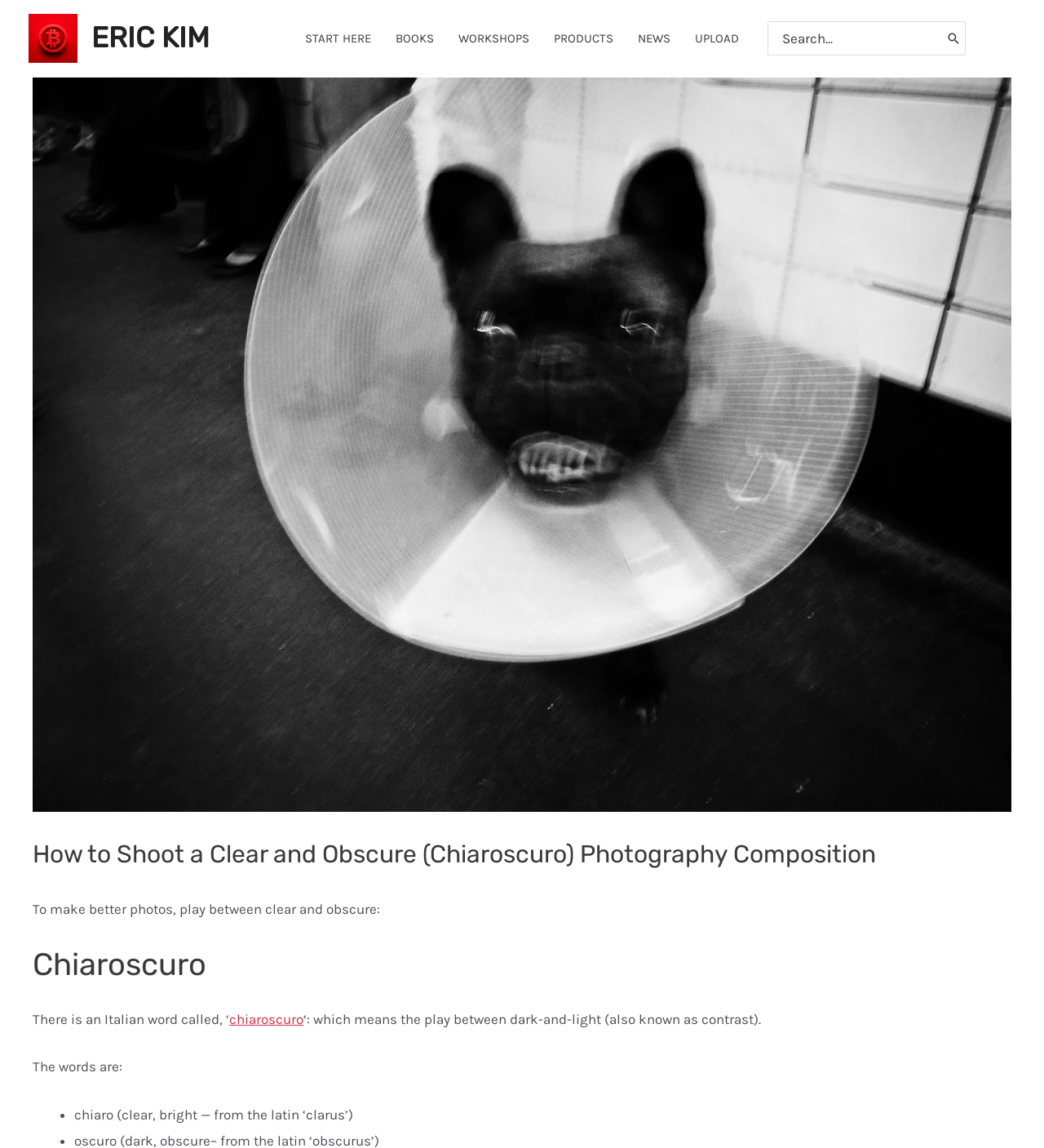Please determine the bounding box coordinates for the element with the description: "parent_node: Search for: aria-label="Search" value="Search"".

[0.912, 0.019, 0.924, 0.048]